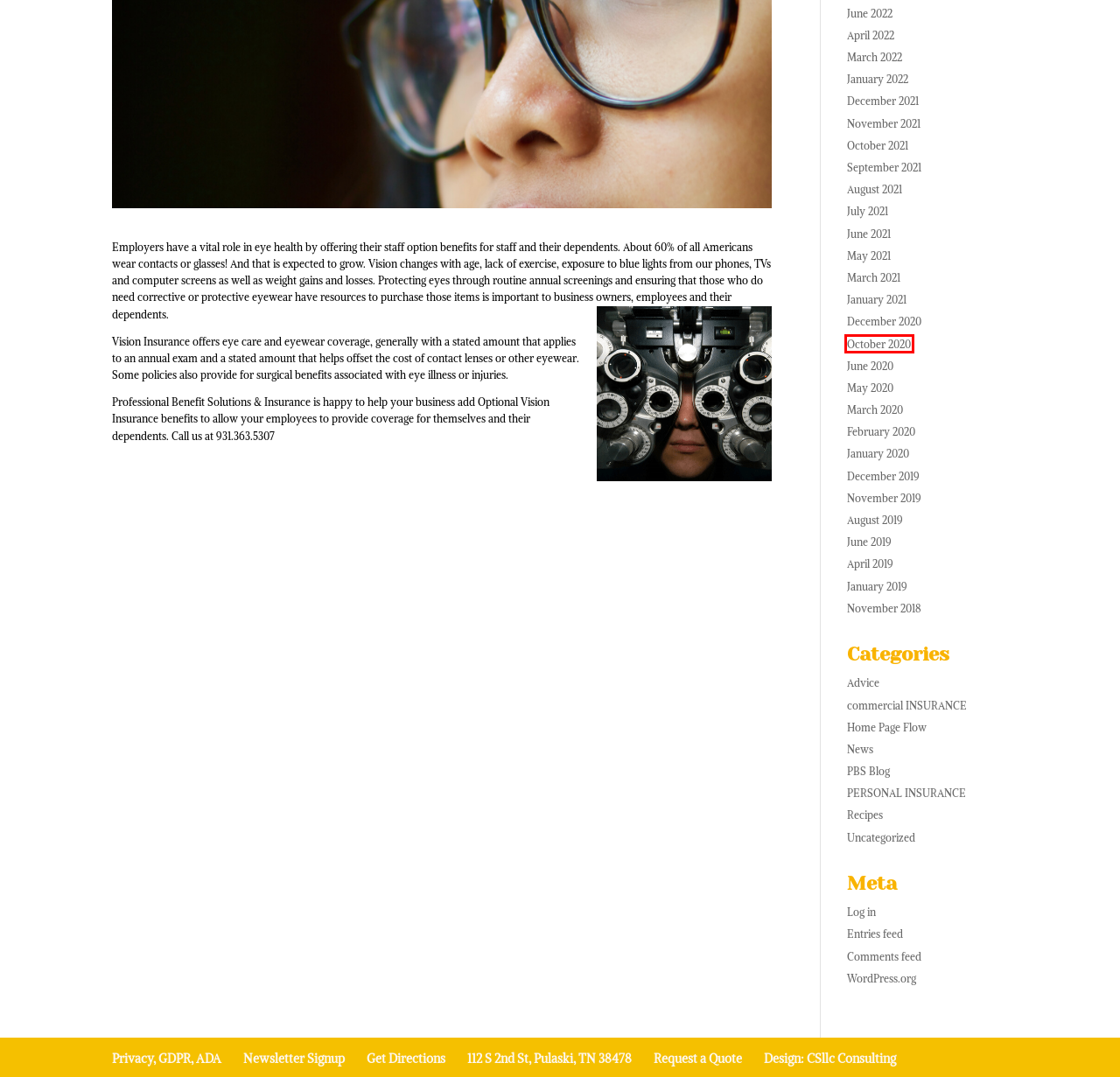You are provided with a screenshot of a webpage highlighting a UI element with a red bounding box. Choose the most suitable webpage description that matches the new page after clicking the element in the bounding box. Here are the candidates:
A. April 2022 - Professional Benefit Solutions
B. Blog Tool, Publishing Platform, and CMS – WordPress.org
C. Advice Archives - Professional Benefit Solutions
D. Professional Benefit Solutions
E. April 2019 - Professional Benefit Solutions
F. October 2020 - Professional Benefit Solutions
G. Request a Quote - Professional Benefit Solutions
H. June 2019 - Professional Benefit Solutions

F